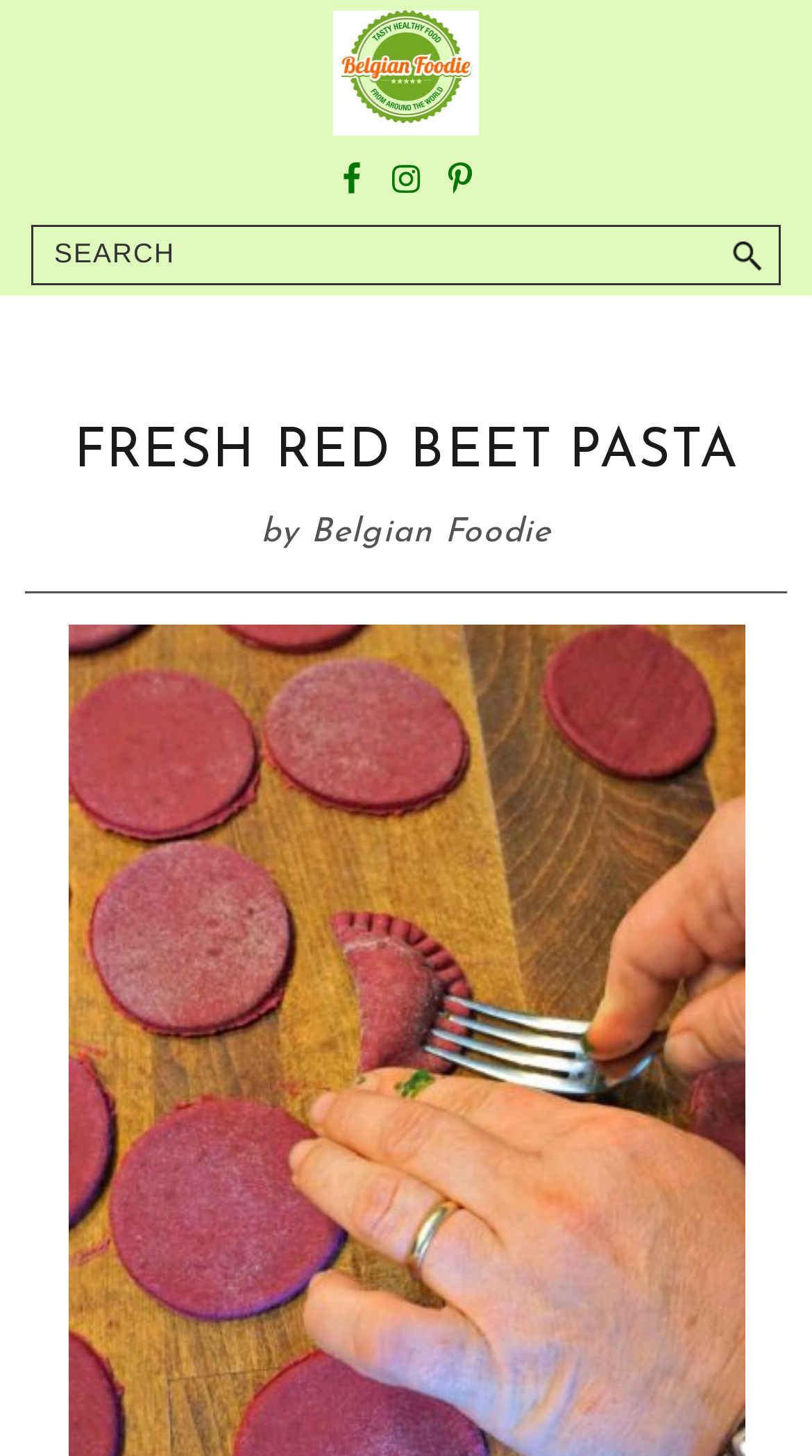How many social media links are there?
Answer with a single word or phrase by referring to the visual content.

3